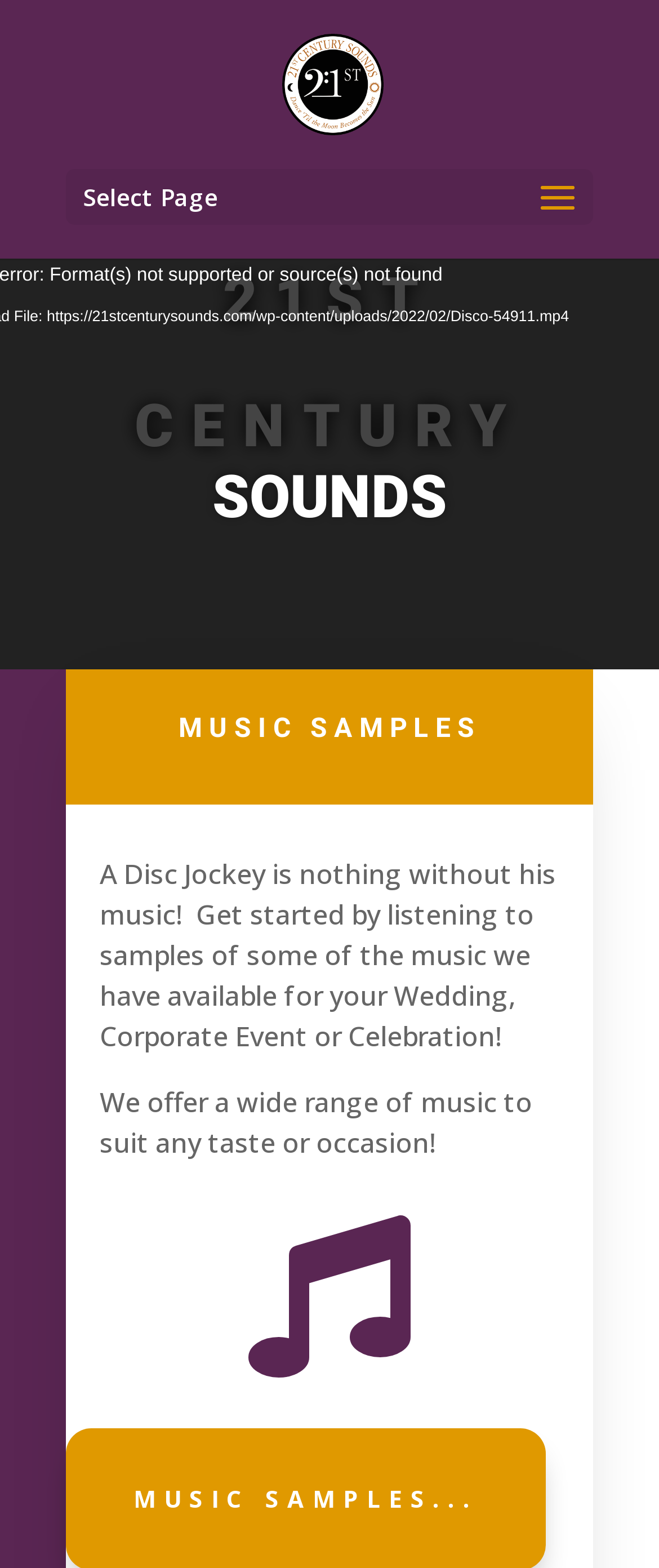Generate a comprehensive description of the webpage content.

The webpage is about disc jockey services provided by 21st Century Sounds. At the top, there is a link to "21st Century Sounds" accompanied by an image with the same name, positioned slightly above the link. Below this, there is a dropdown menu labeled "Select Page". 

The main content of the page is divided into two sections. On the left, there are three headings stacked vertically, reading "21ST", "CENTURY", and "SOUNDS" respectively. On the right, there is a heading "MUSIC SAMPLES" followed by a paragraph of text that invites users to listen to music samples for their events. Below this, there is another paragraph describing the wide range of music offered by the service. 

At the bottom of the page, there is a small icon represented by a Unicode character, positioned near the center of the page. Overall, the webpage has a simple layout with a focus on providing information about the disc jockey services and music samples.